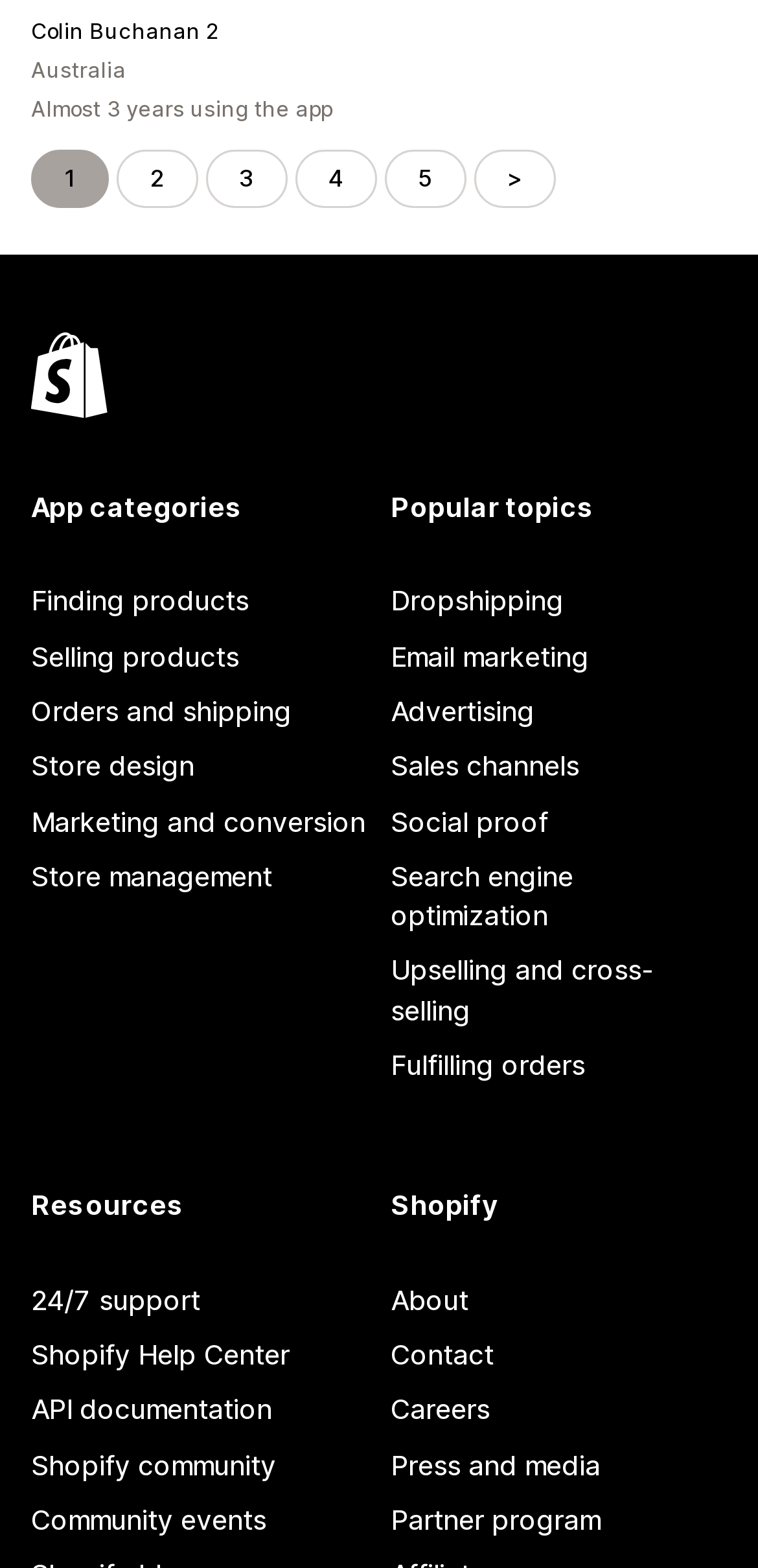Identify the bounding box coordinates of the element to click to follow this instruction: 'Learn about Finding products'. Ensure the coordinates are four float values between 0 and 1, provided as [left, top, right, bottom].

[0.041, 0.366, 0.485, 0.401]